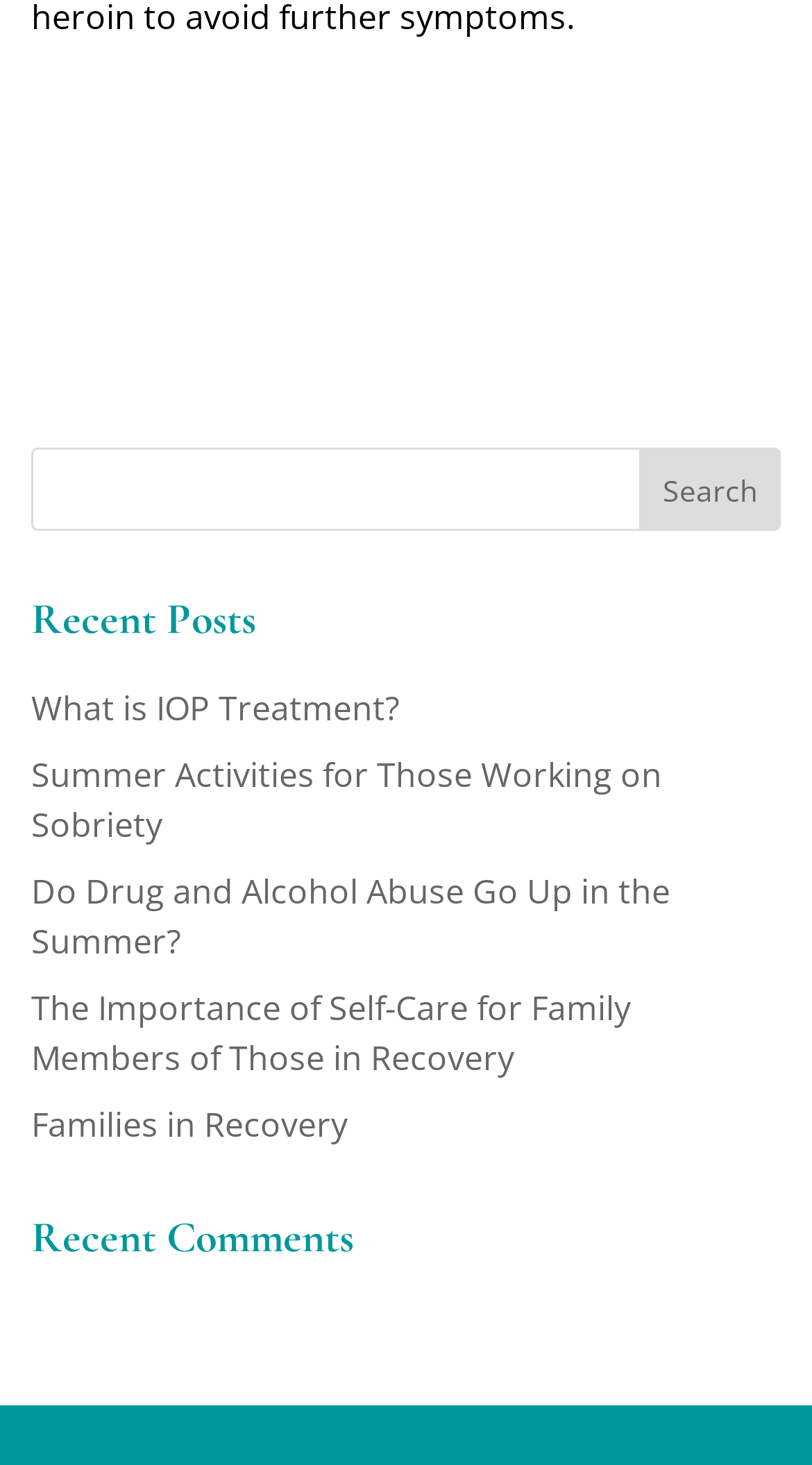Carefully examine the image and provide an in-depth answer to the question: What is the second link under the 'Recent Posts' heading?

The second link under the 'Recent Posts' heading is 'Summer Activities for Those Working on Sobriety', which is located below the first link 'What is IOP Treatment?' and above the third link 'Do Drug and Alcohol Abuse Go Up in the Summer?'.